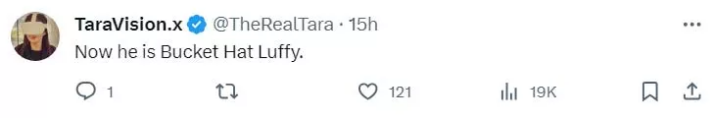Kindly respond to the following question with a single word or a brief phrase: 
Who posted the tweet about Bucket Hat Luffy?

@TheRealTara